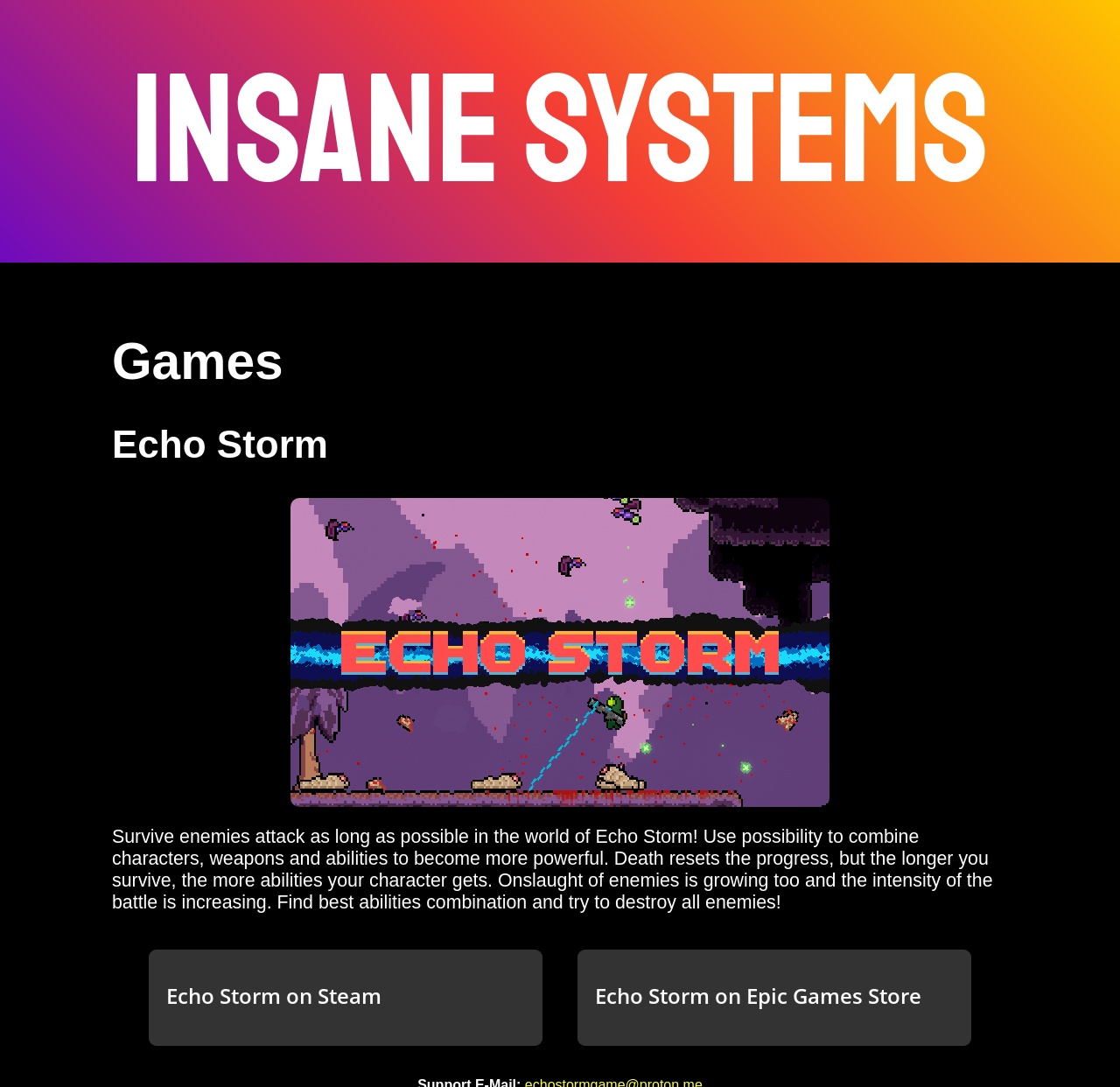Given the element description, predict the bounding box coordinates in the format (top-left x, top-left y, bottom-right x, bottom-right y). Make sure all values are between 0 and 1. Here is the element description: Echo Storm on Steam

[0.133, 0.874, 0.484, 0.962]